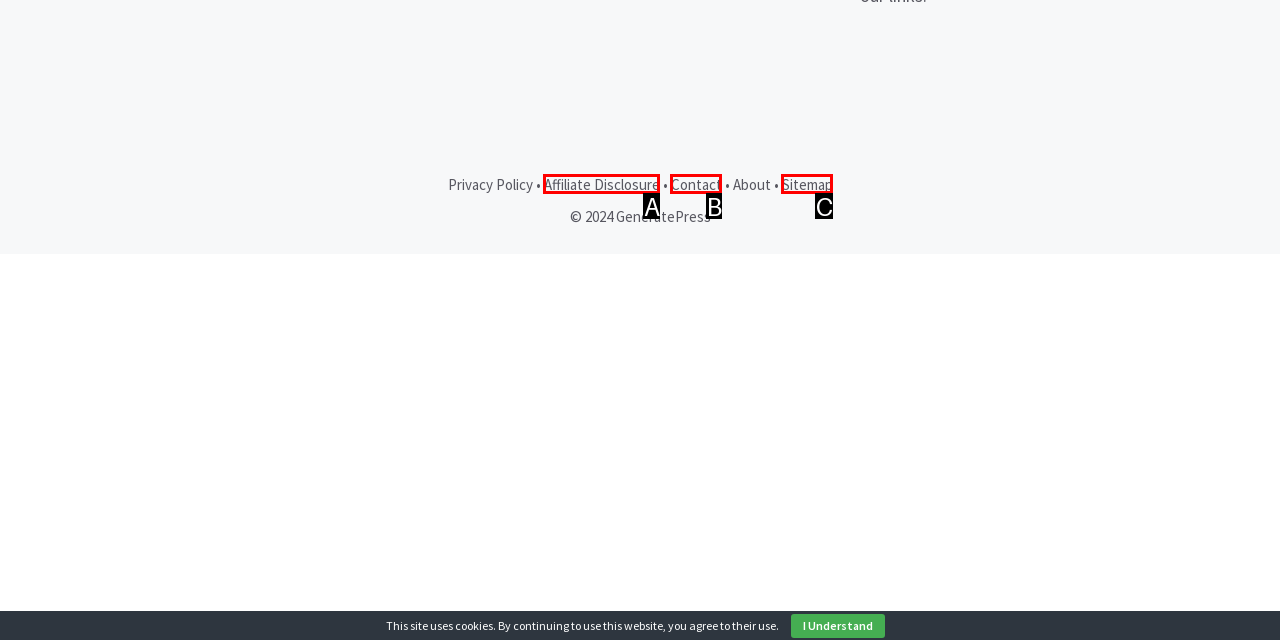Select the HTML element that corresponds to the description: Sitemap. Reply with the letter of the correct option.

C